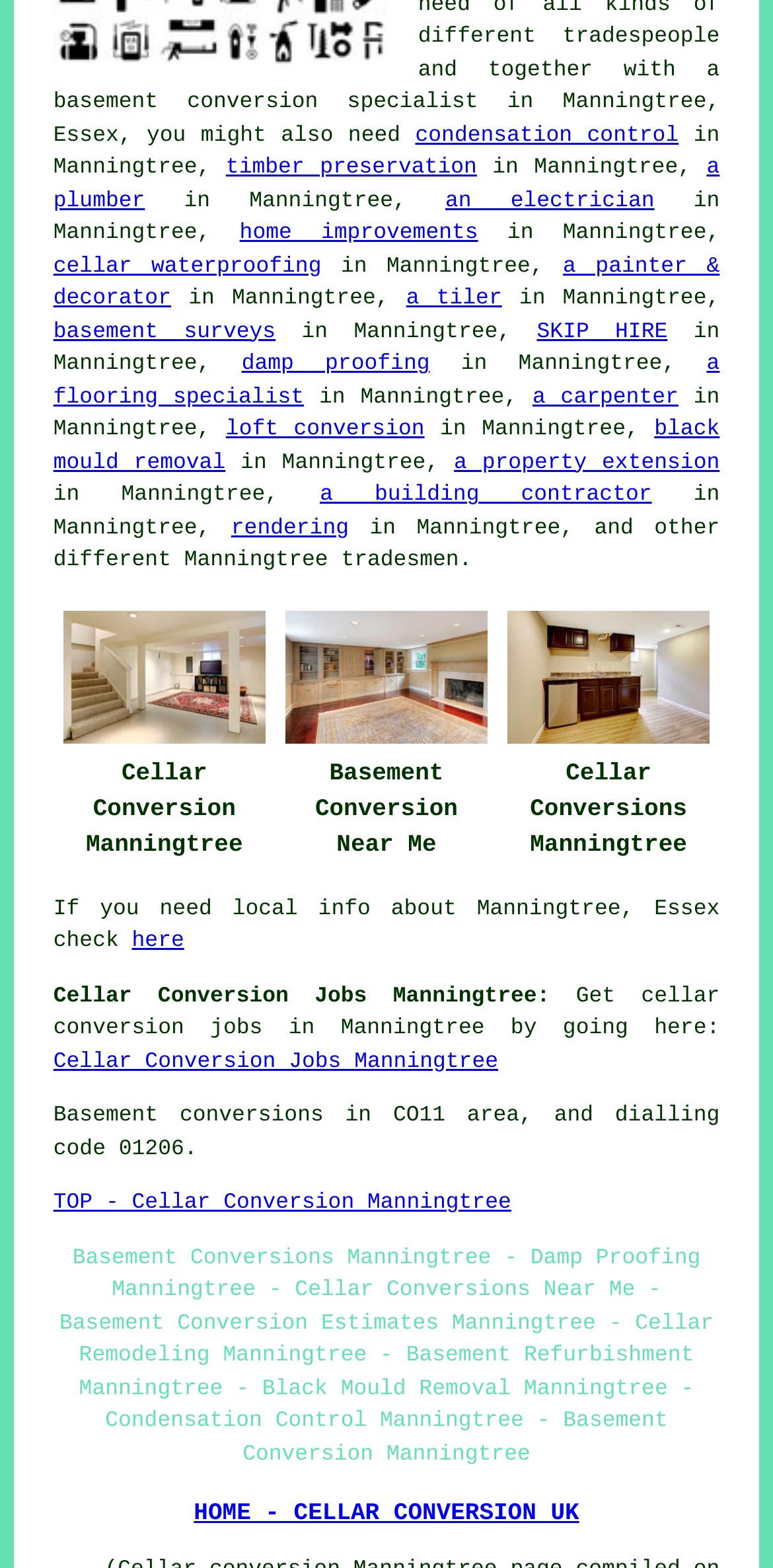Please determine the bounding box coordinates for the element that should be clicked to follow these instructions: "check 'SKIP HIRE'".

[0.694, 0.204, 0.864, 0.219]